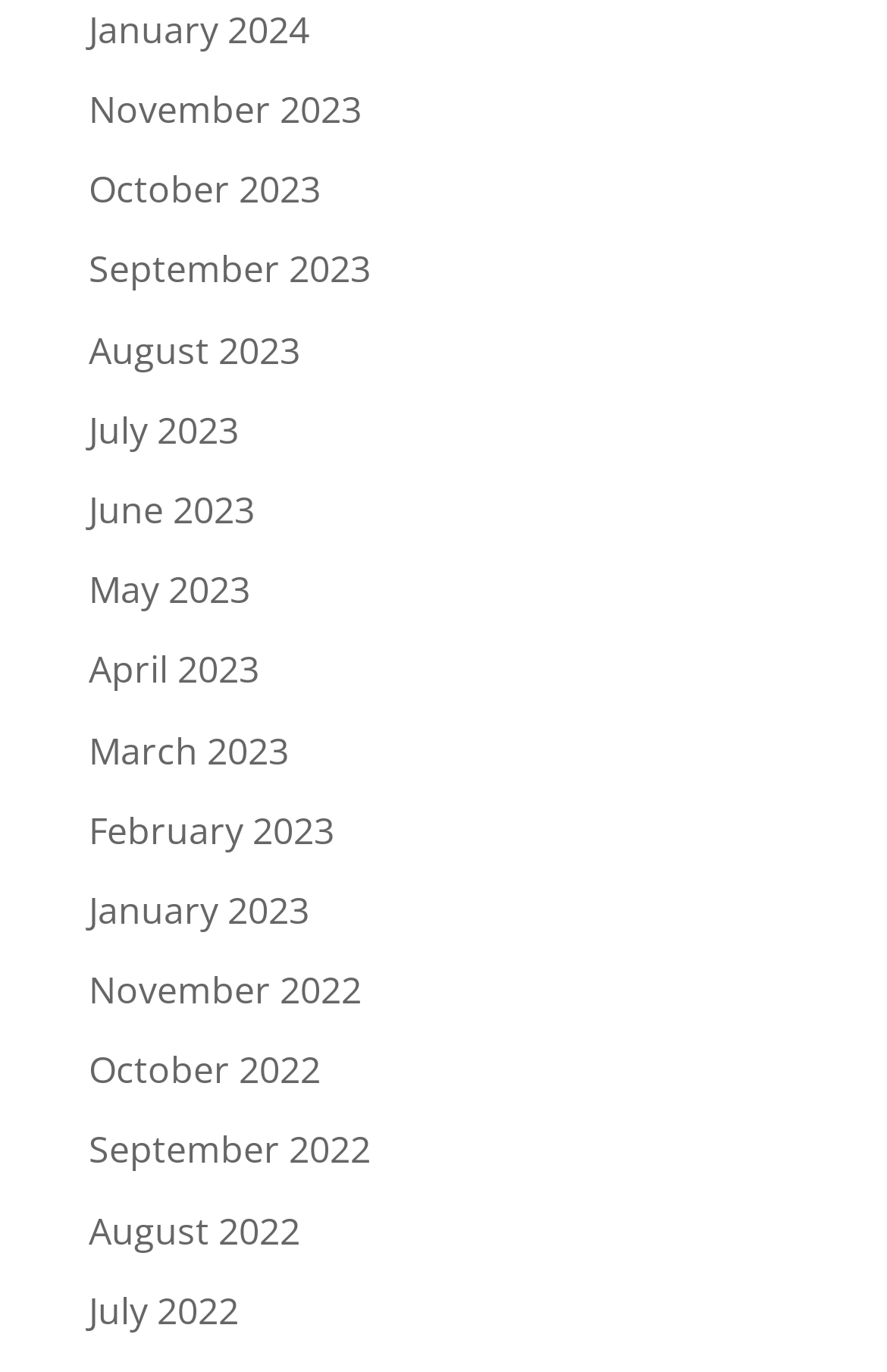Answer the question using only one word or a concise phrase: What is the position of the link 'June 2023'?

Middle